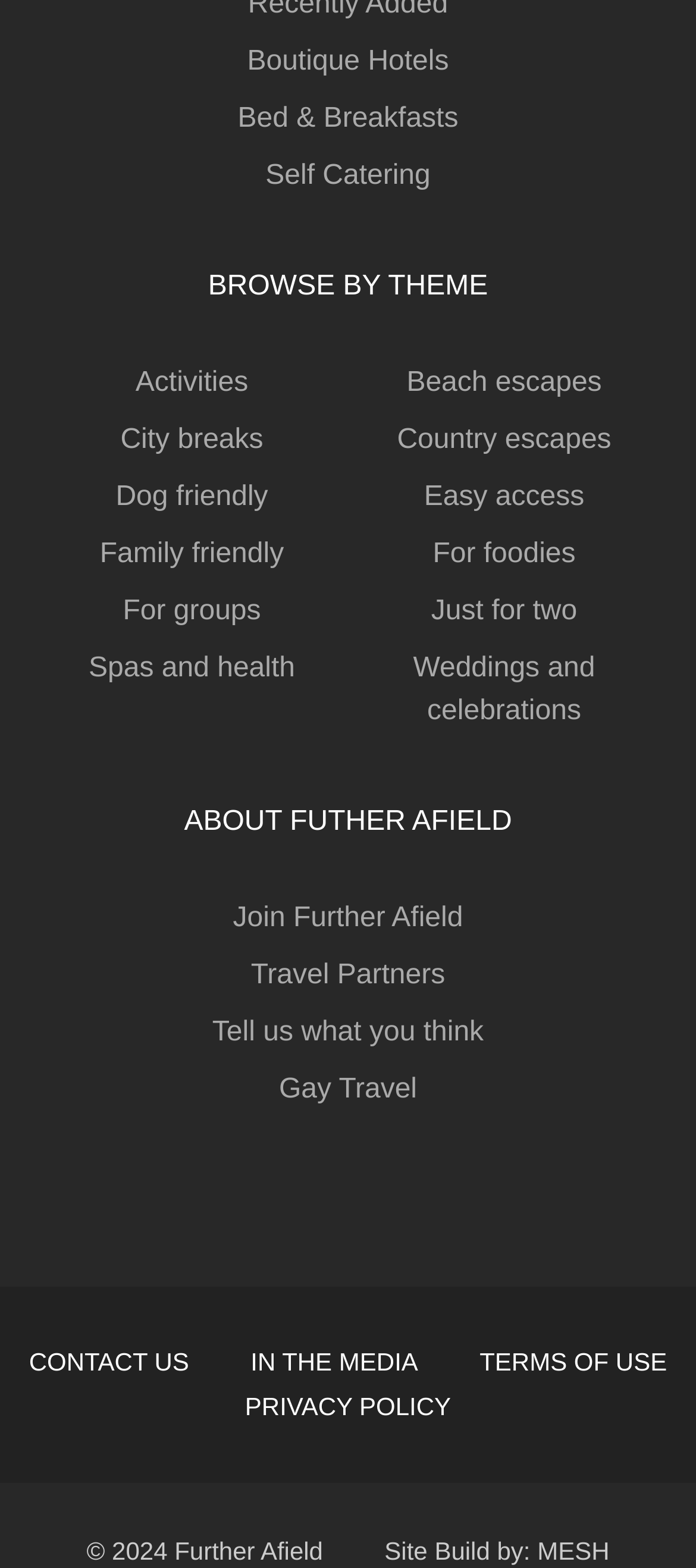Locate the bounding box coordinates of the segment that needs to be clicked to meet this instruction: "View terms of use".

[0.689, 0.859, 0.958, 0.877]